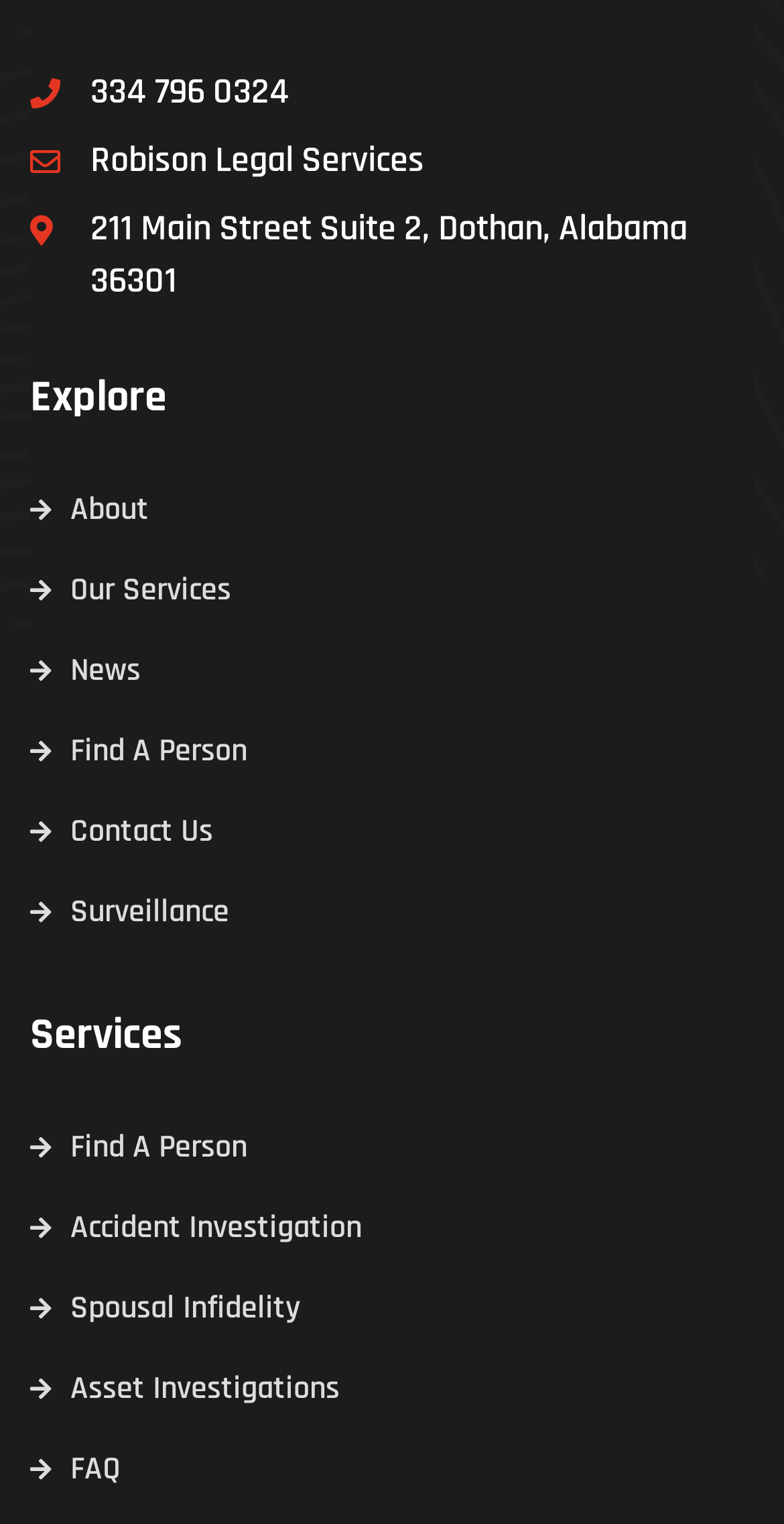Using the elements shown in the image, answer the question comprehensively: What is the second service offered by Robison Legal Services?

I found the services by looking at the links under the 'Services' heading. The second link has the text ' Accident Investigation', which corresponds to the service offered.